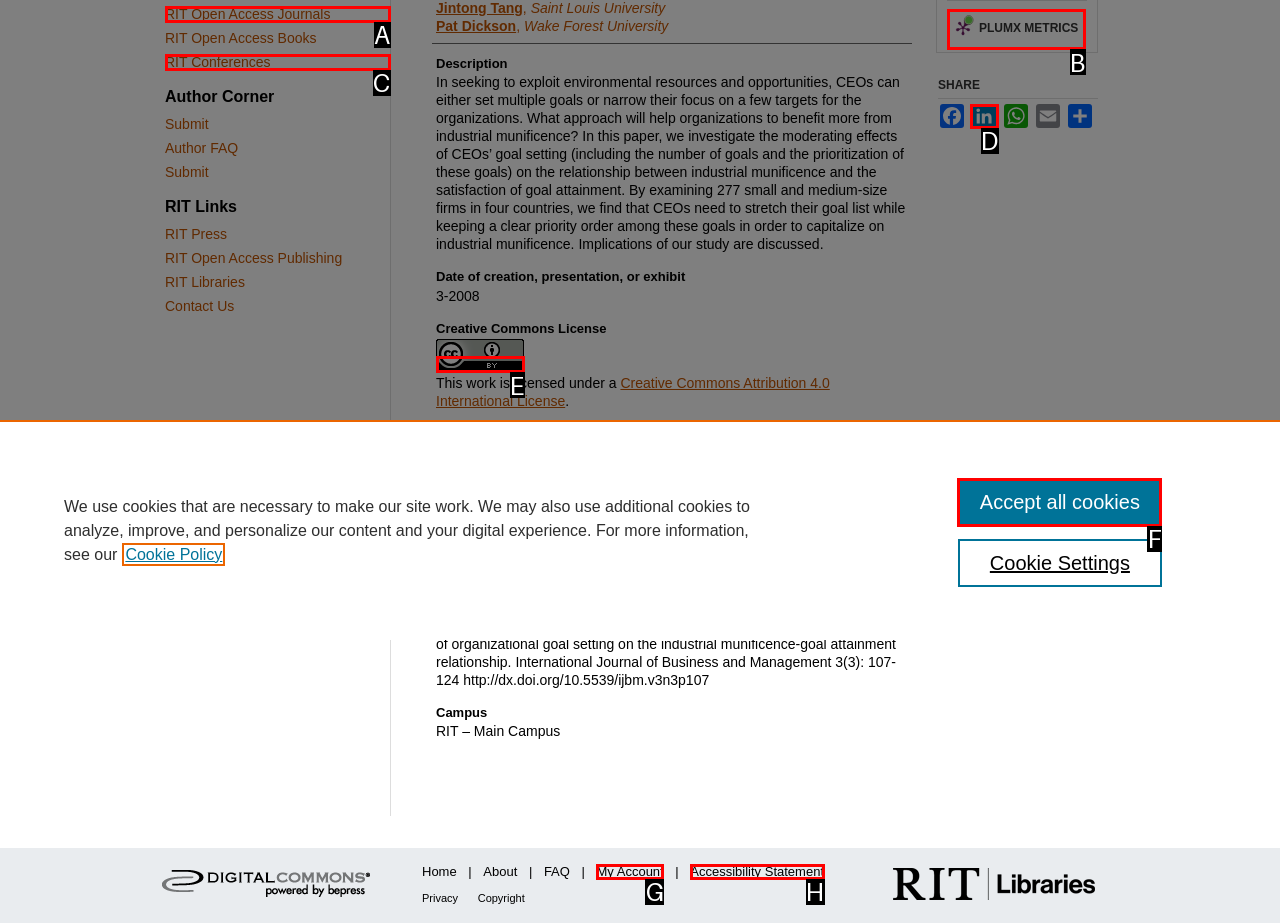Tell me which one HTML element best matches the description: LinkedIn Answer with the option's letter from the given choices directly.

D